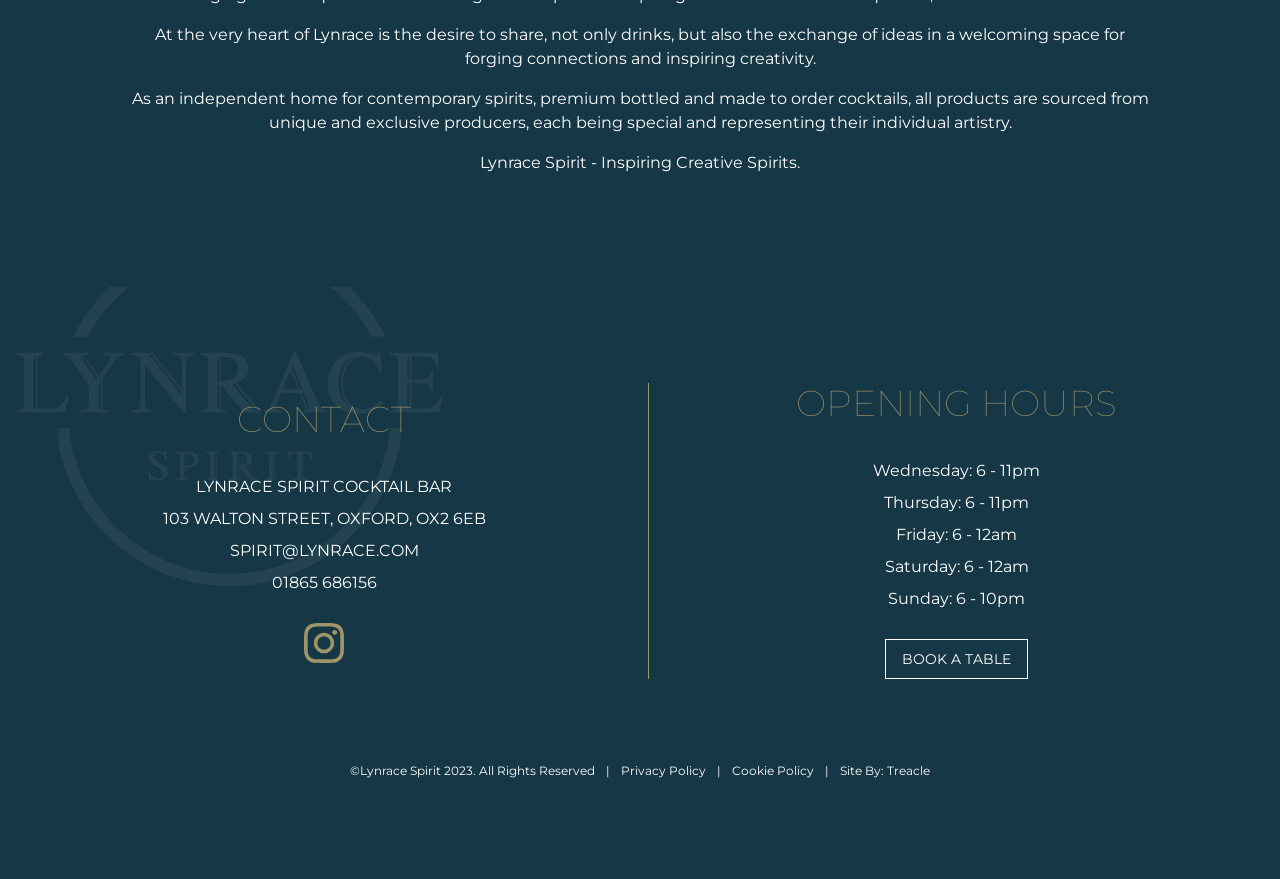Give the bounding box coordinates for the element described by: "Cookie Policy".

[0.572, 0.868, 0.636, 0.885]